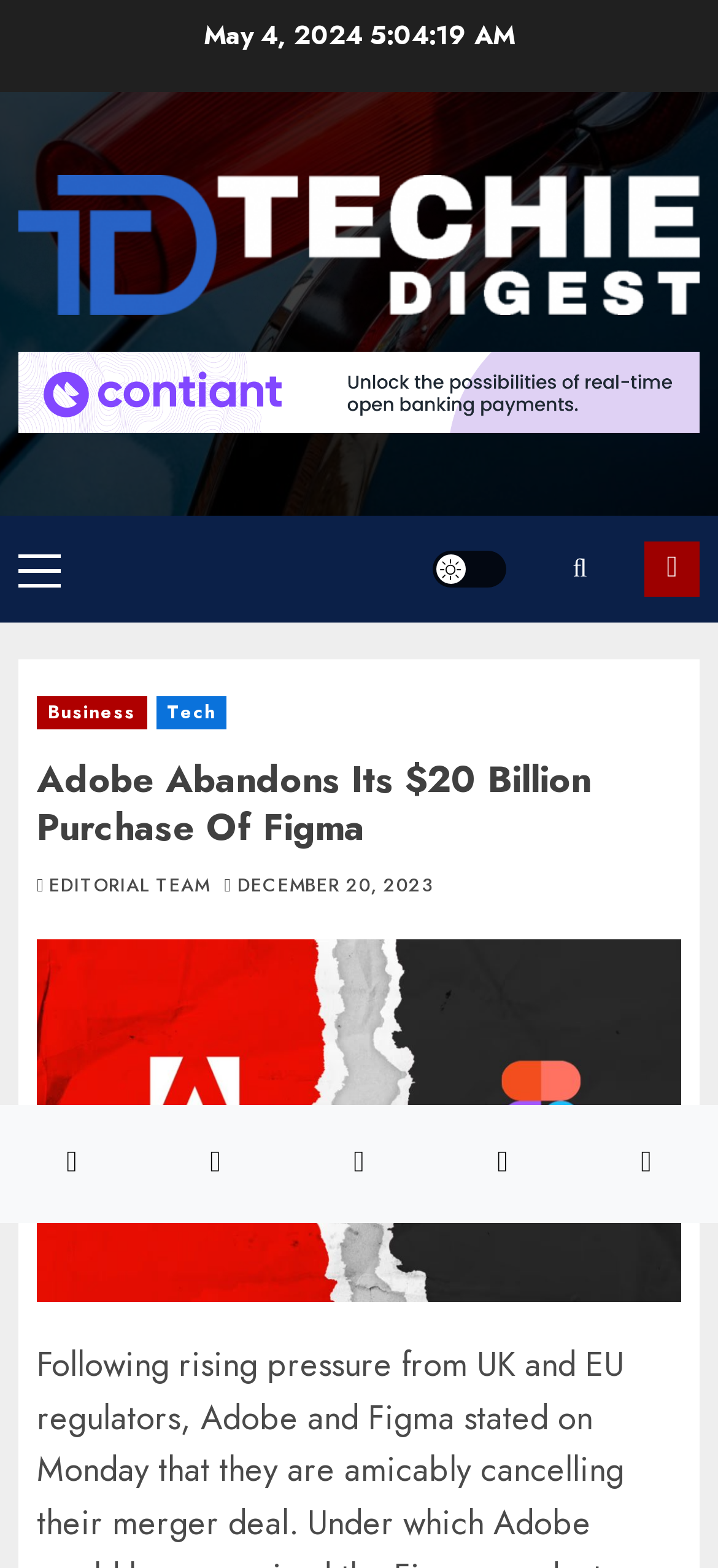Find and indicate the bounding box coordinates of the region you should select to follow the given instruction: "Toggle light/dark mode".

[0.603, 0.351, 0.705, 0.374]